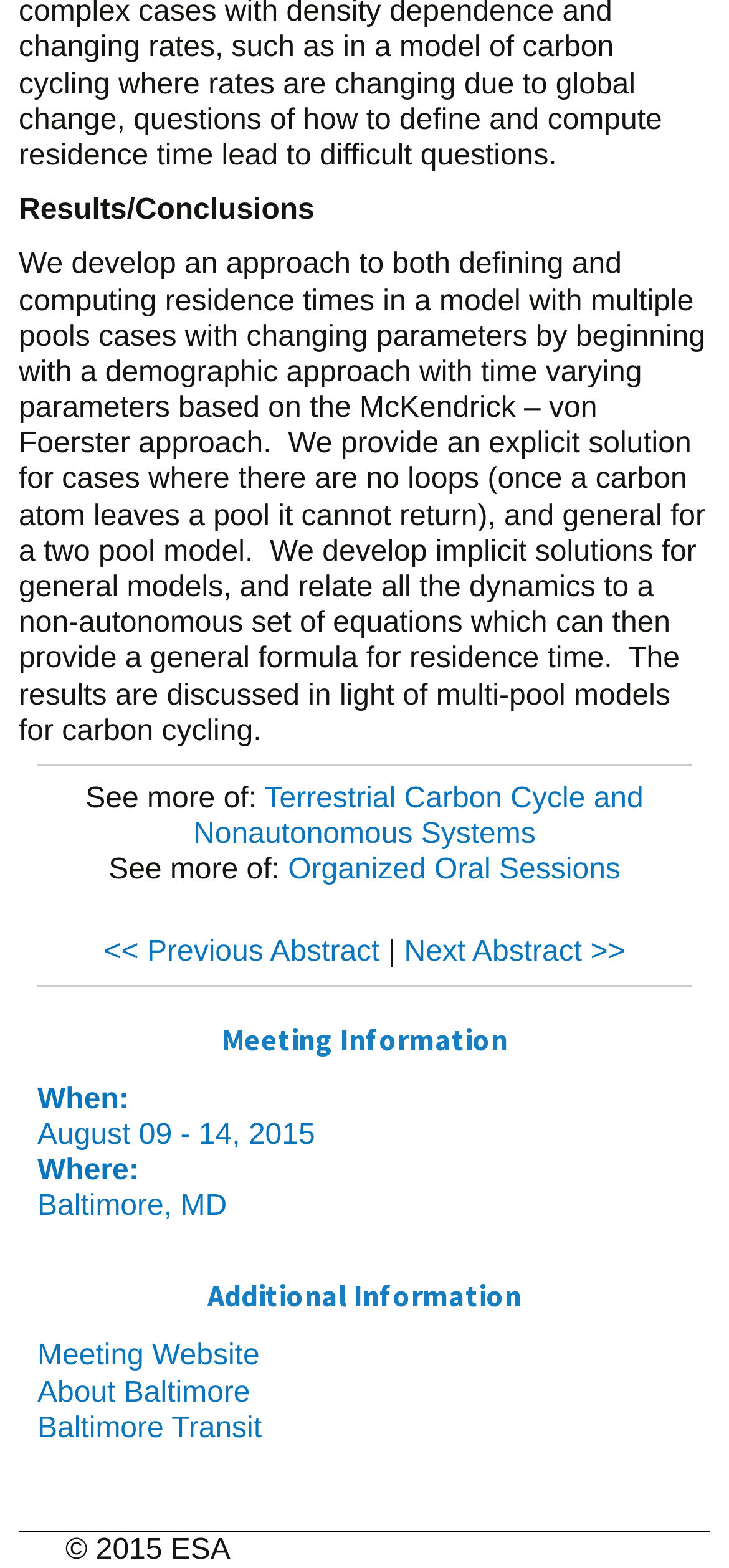Please give a succinct answer to the question in one word or phrase:
How many links are provided in the 'See more of:' section?

3